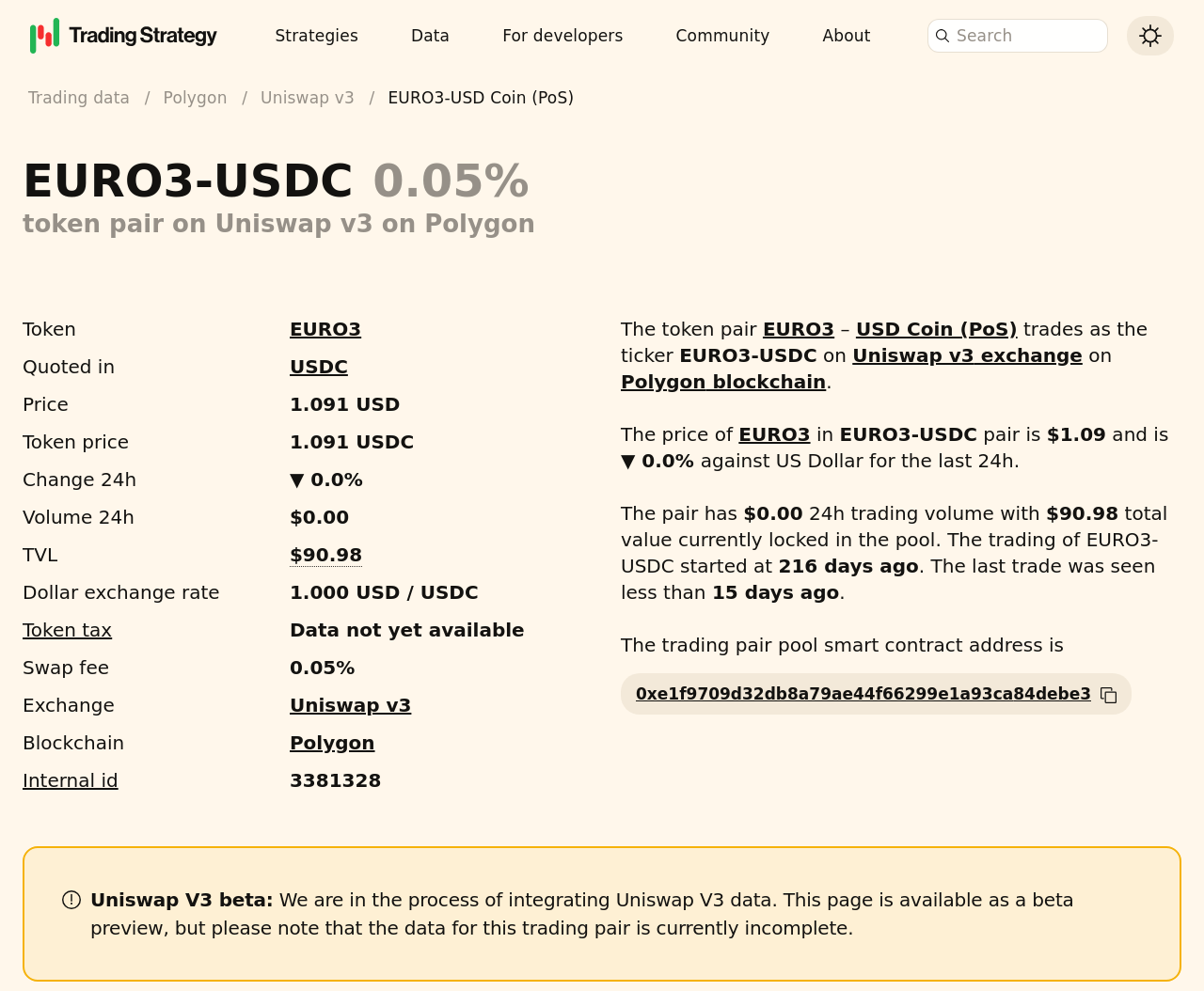Please specify the bounding box coordinates of the clickable region necessary for completing the following instruction: "Go to Home". The coordinates must consist of four float numbers between 0 and 1, i.e., [left, top, right, bottom].

[0.025, 0.018, 0.181, 0.054]